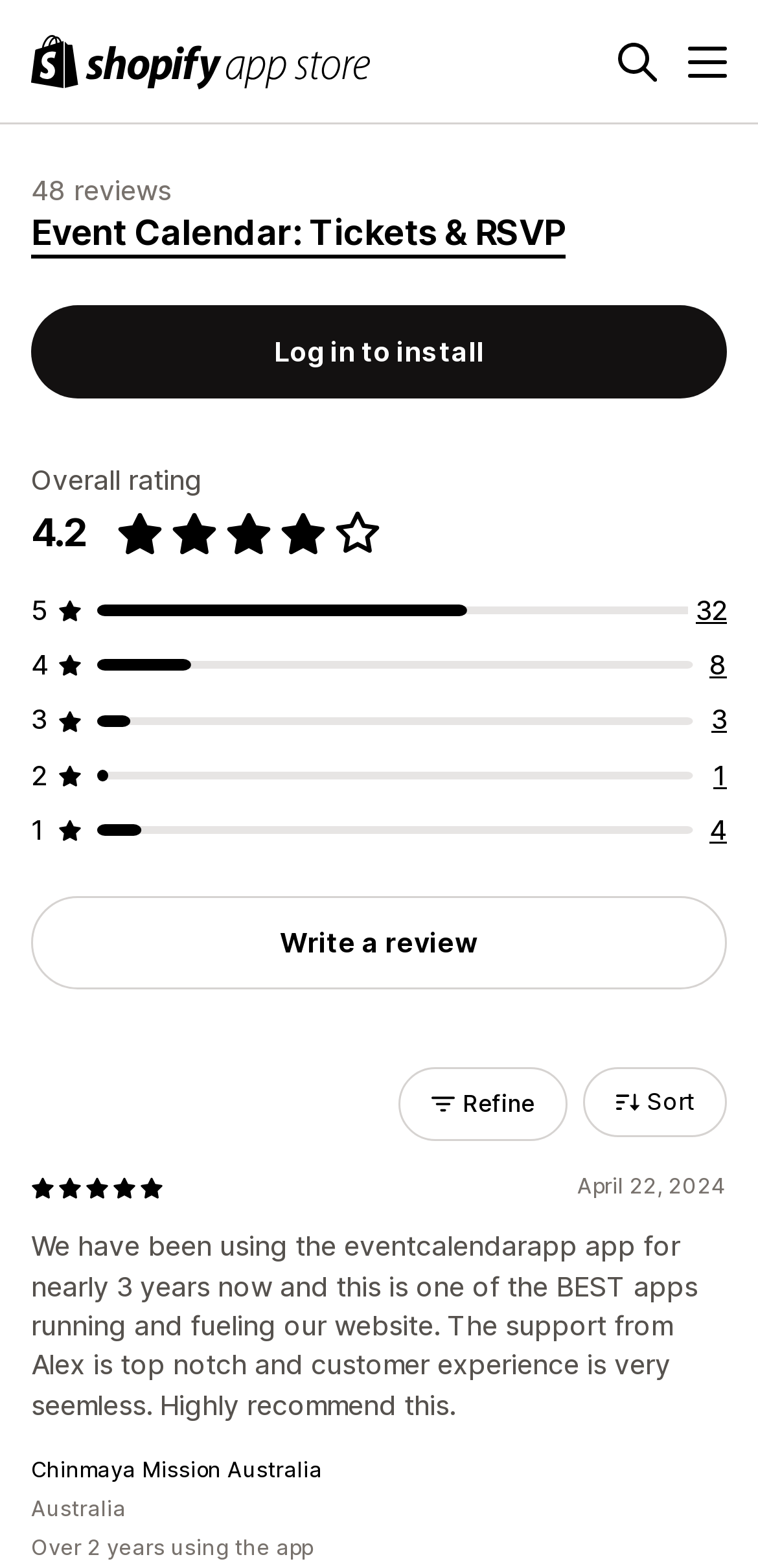What is the date of the latest review?
Can you give a detailed and elaborate answer to the question?

I found the date of the latest review by looking at the static text 'April 22, 2024' which is located below the review text 'We have been using the eventcalendarapp app for nearly 3 years now...'.